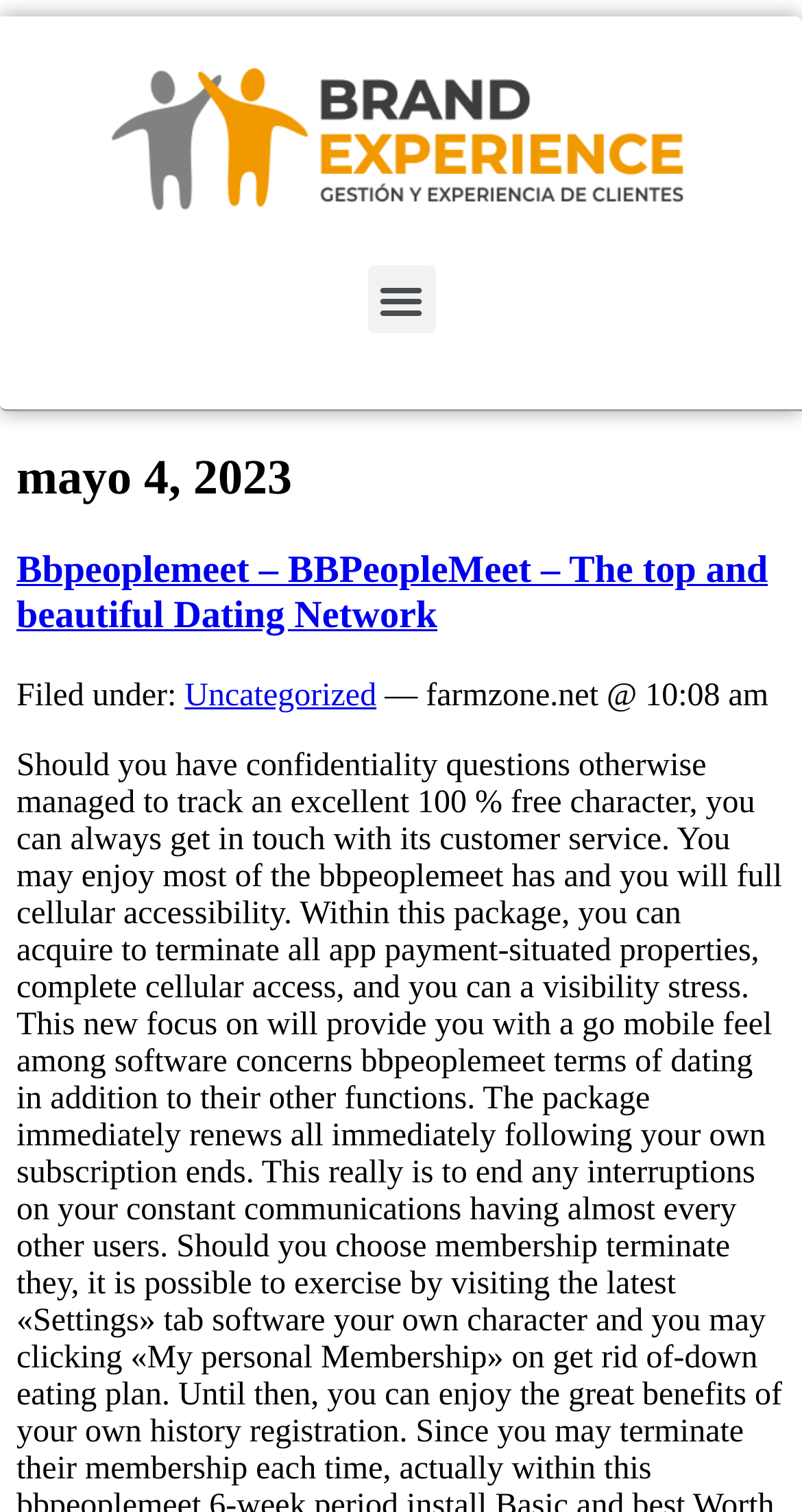Please answer the following question using a single word or phrase: 
How many links are there in the top section of the webpage?

2